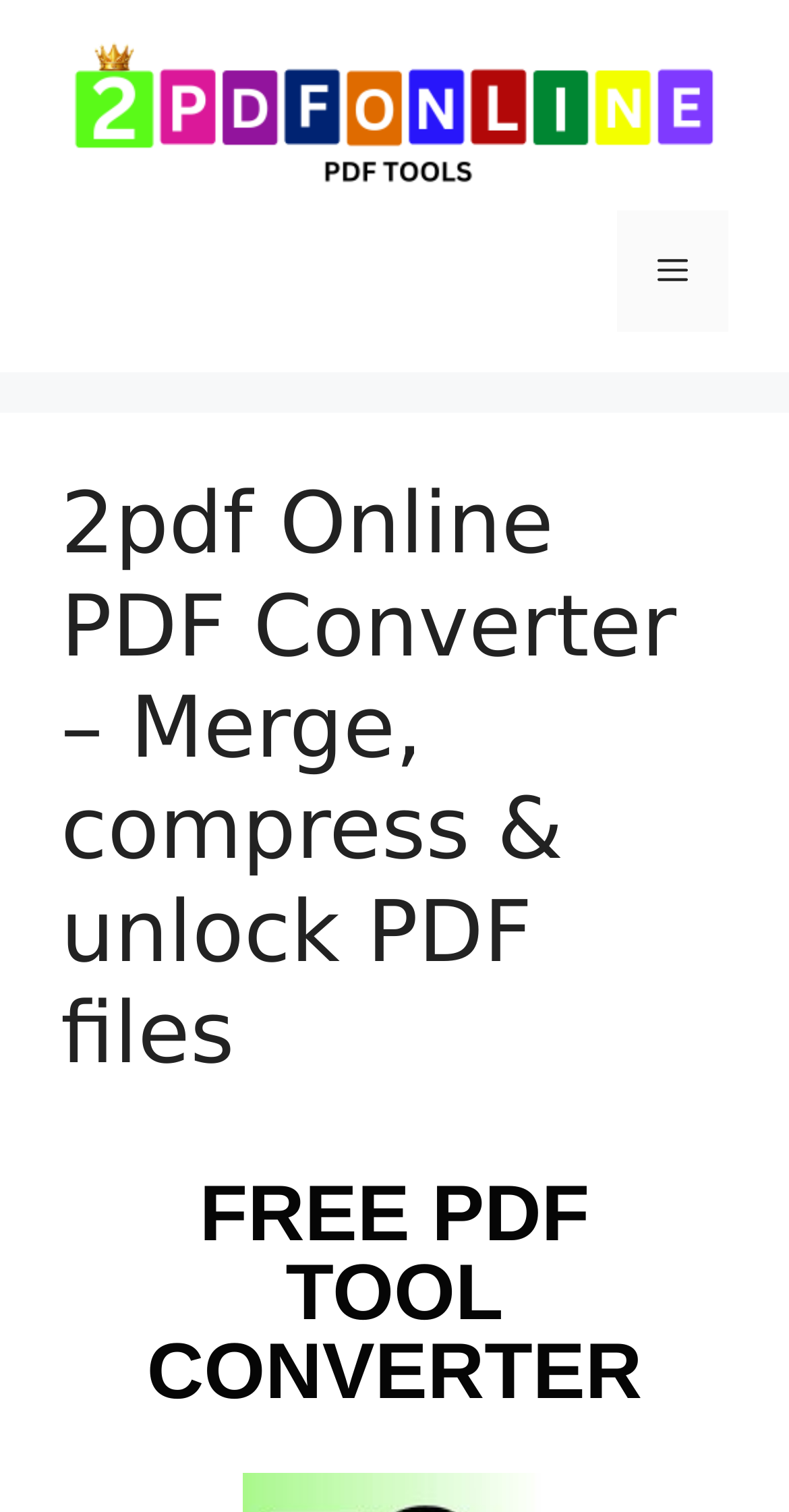Using the image as a reference, answer the following question in as much detail as possible:
How many navigation items are there?

I found the navigation element with the text 'Mobile Toggle' which has a button child element with the text 'Menu'. This indicates that there is only one navigation item.